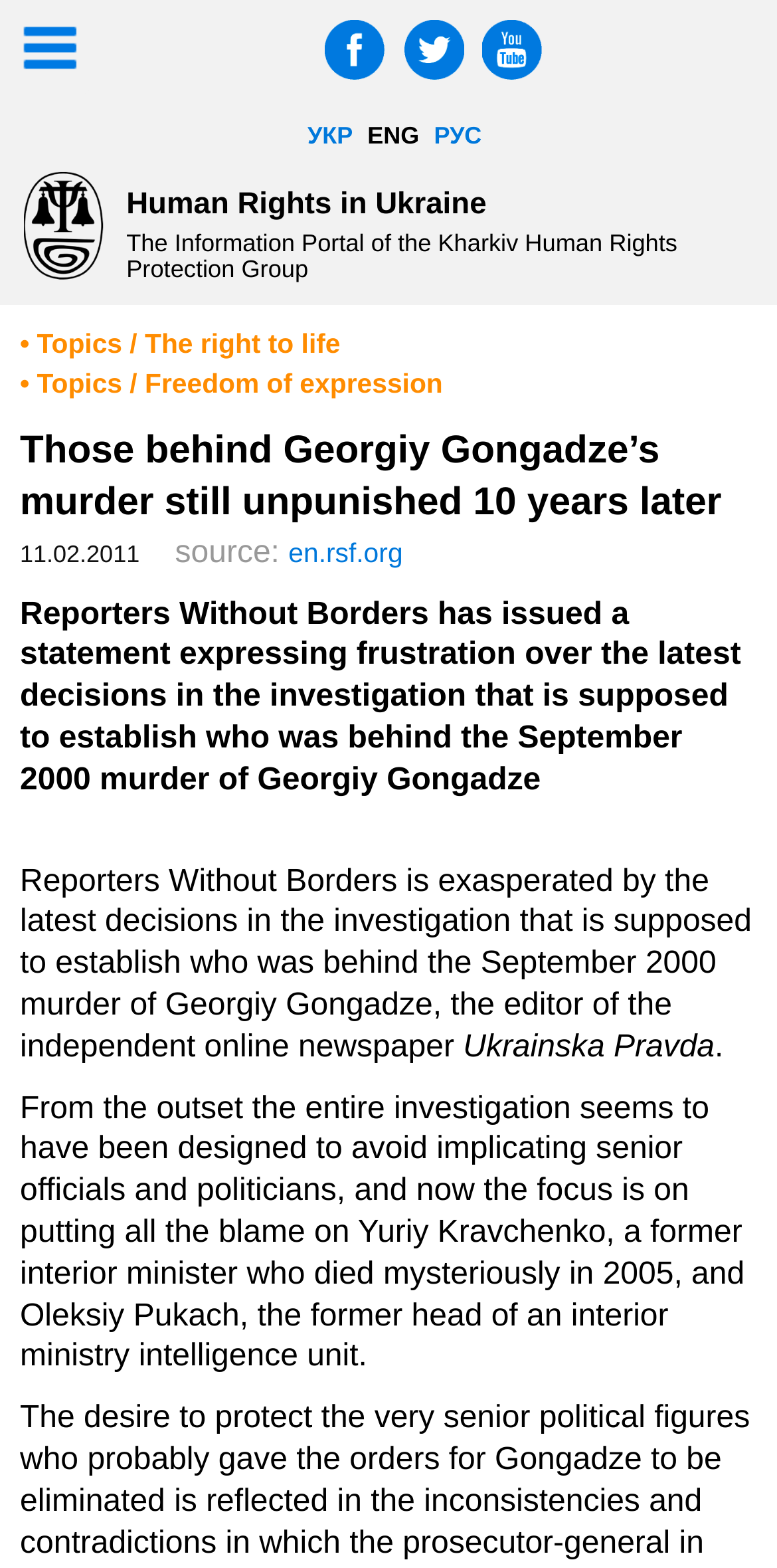Kindly determine the bounding box coordinates of the area that needs to be clicked to fulfill this instruction: "Visit the Facebook page".

[0.418, 0.021, 0.508, 0.042]